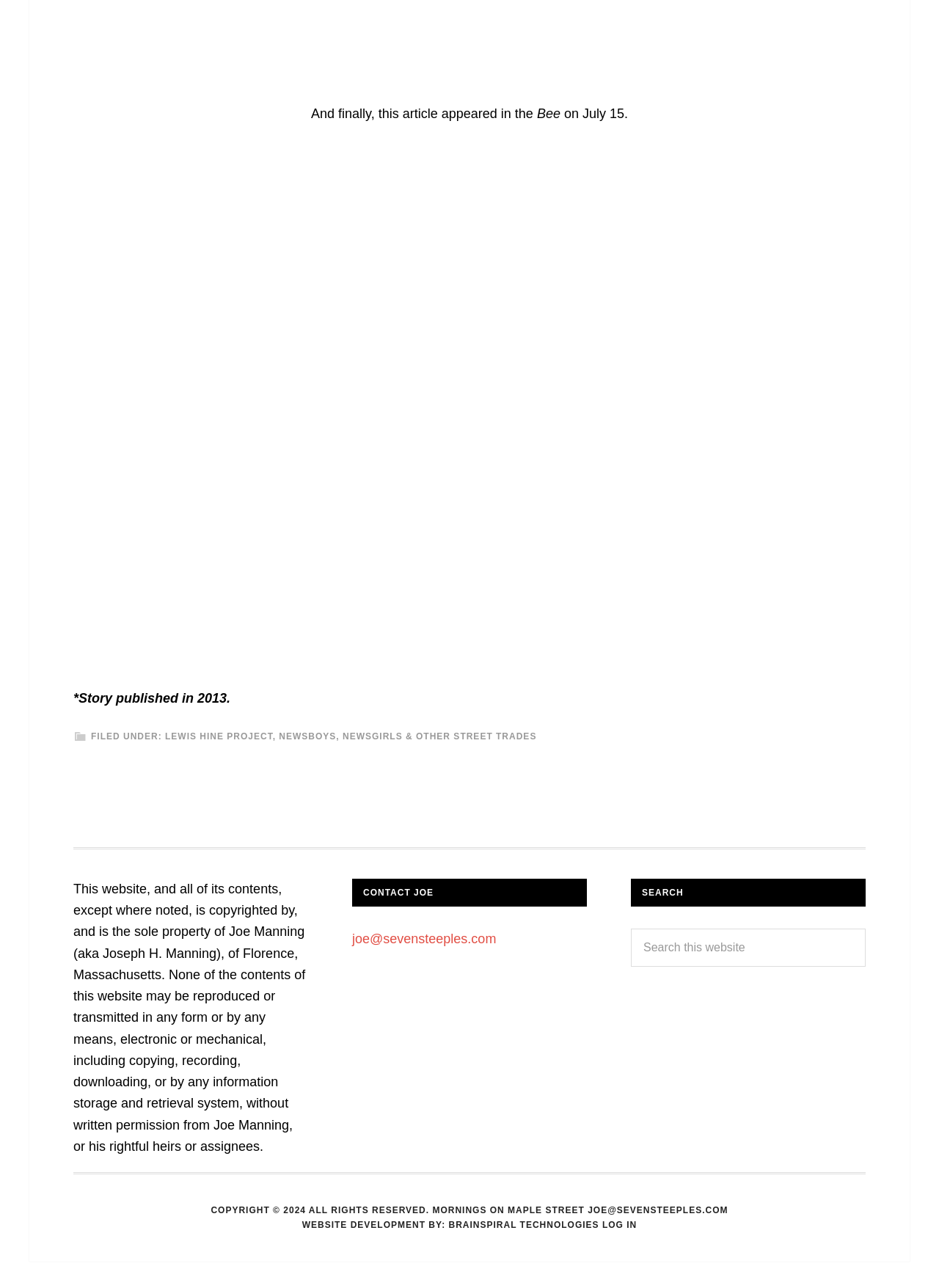Please reply to the following question using a single word or phrase: 
What is the name of the company that developed the website?

BrainSpiral Technologies